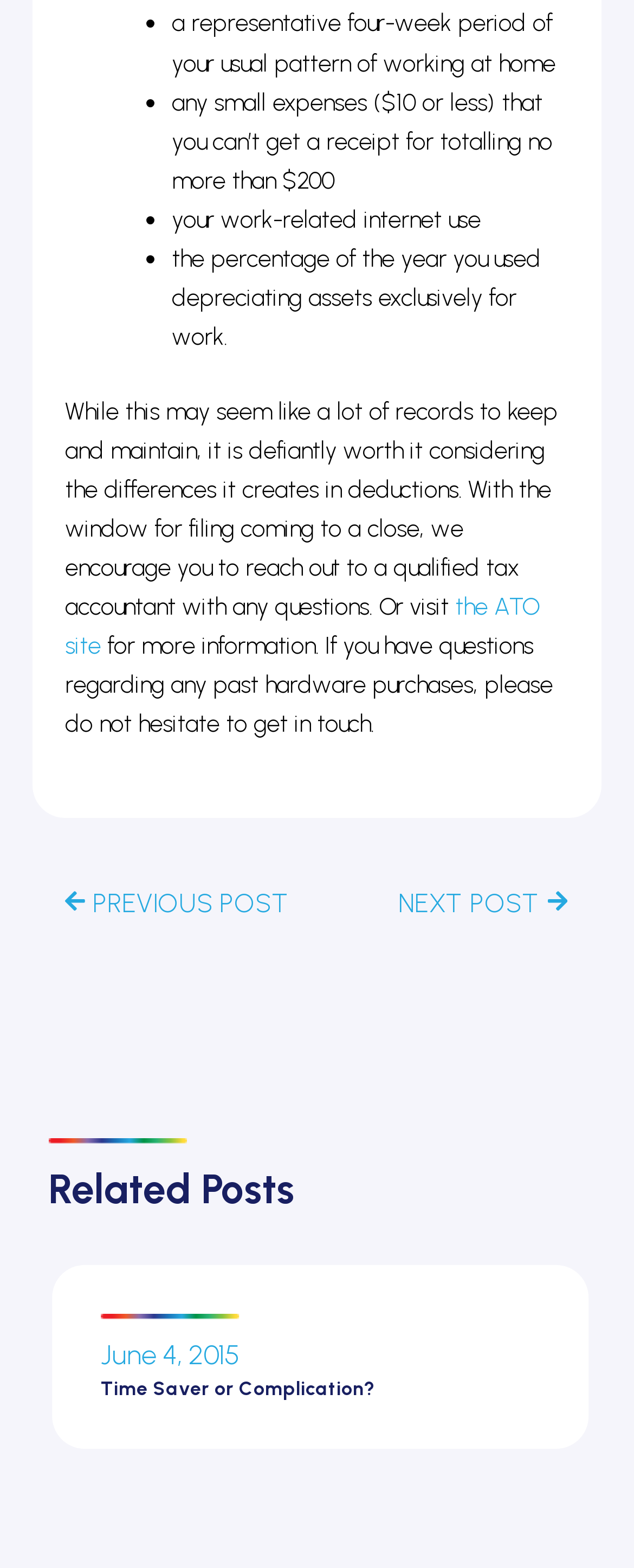From the webpage screenshot, predict the bounding box of the UI element that matches this description: "PrevPREVIOUS POST".

[0.103, 0.564, 0.499, 0.589]